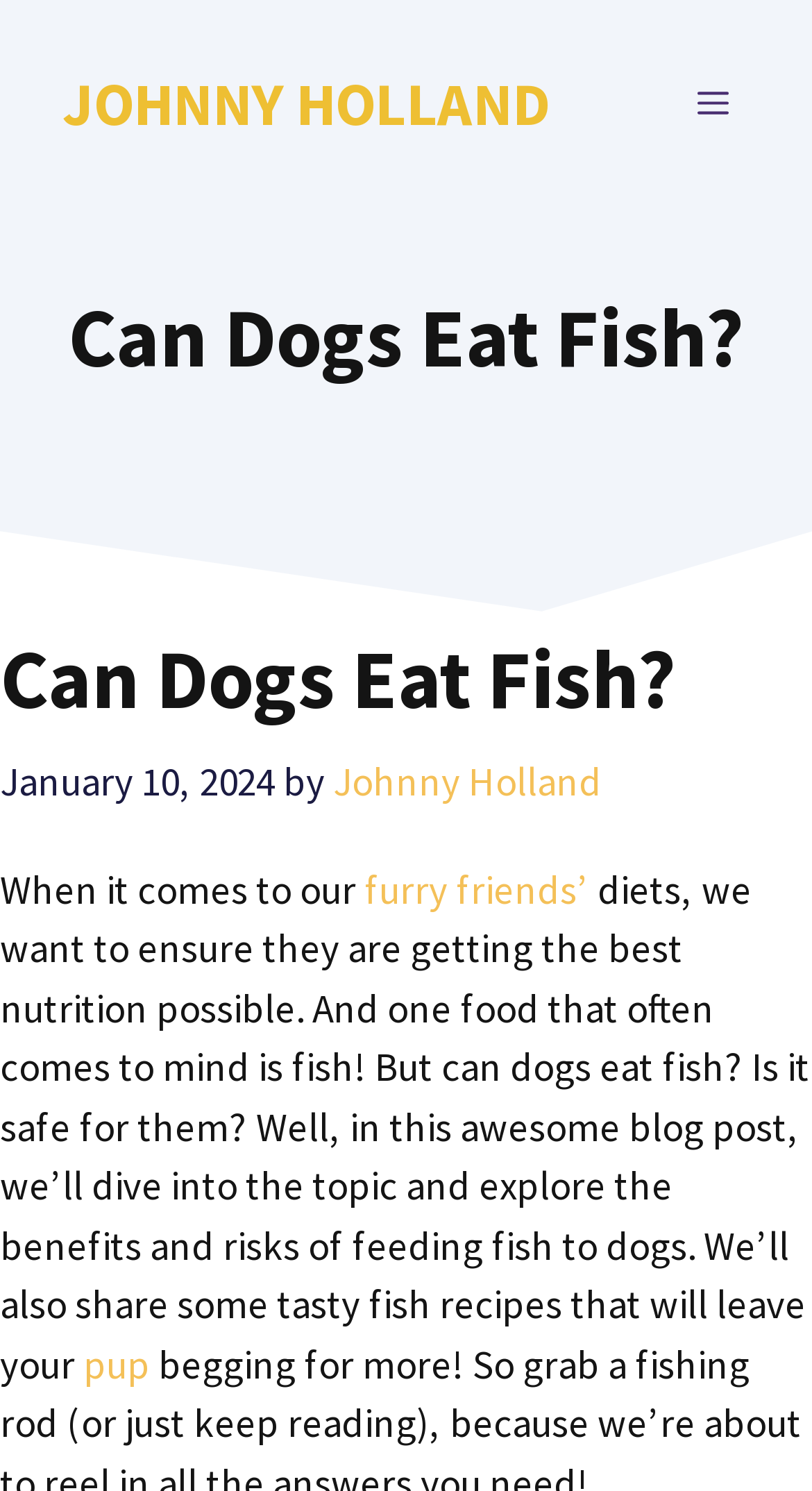Can you identify and provide the main heading of the webpage?

Can Dogs Eat Fish?